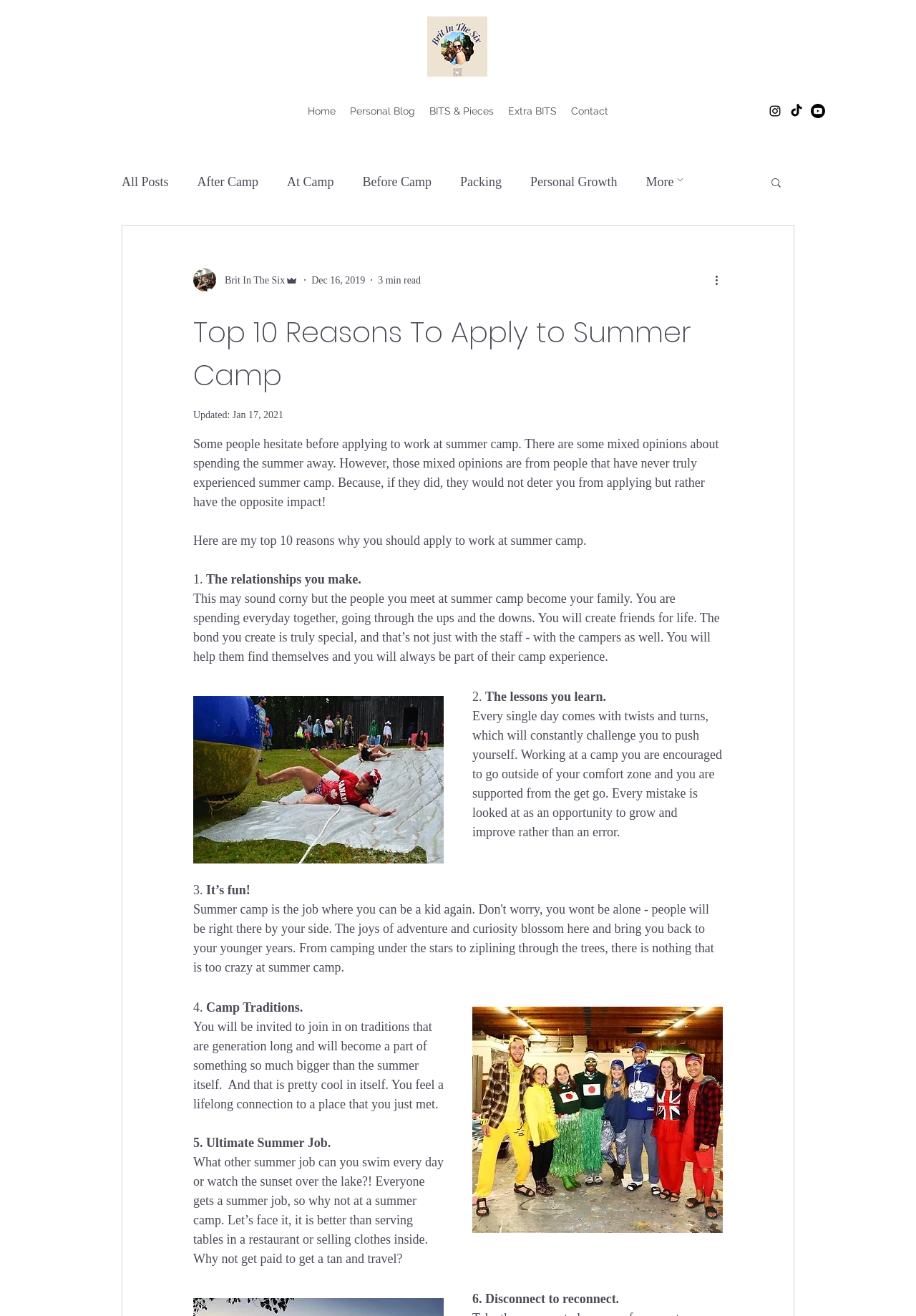Determine the bounding box coordinates of the clickable element to achieve the following action: 'Go to Home page'. Provide the coordinates as four float values between 0 and 1, formatted as [left, top, right, bottom].

[0.328, 0.076, 0.374, 0.092]